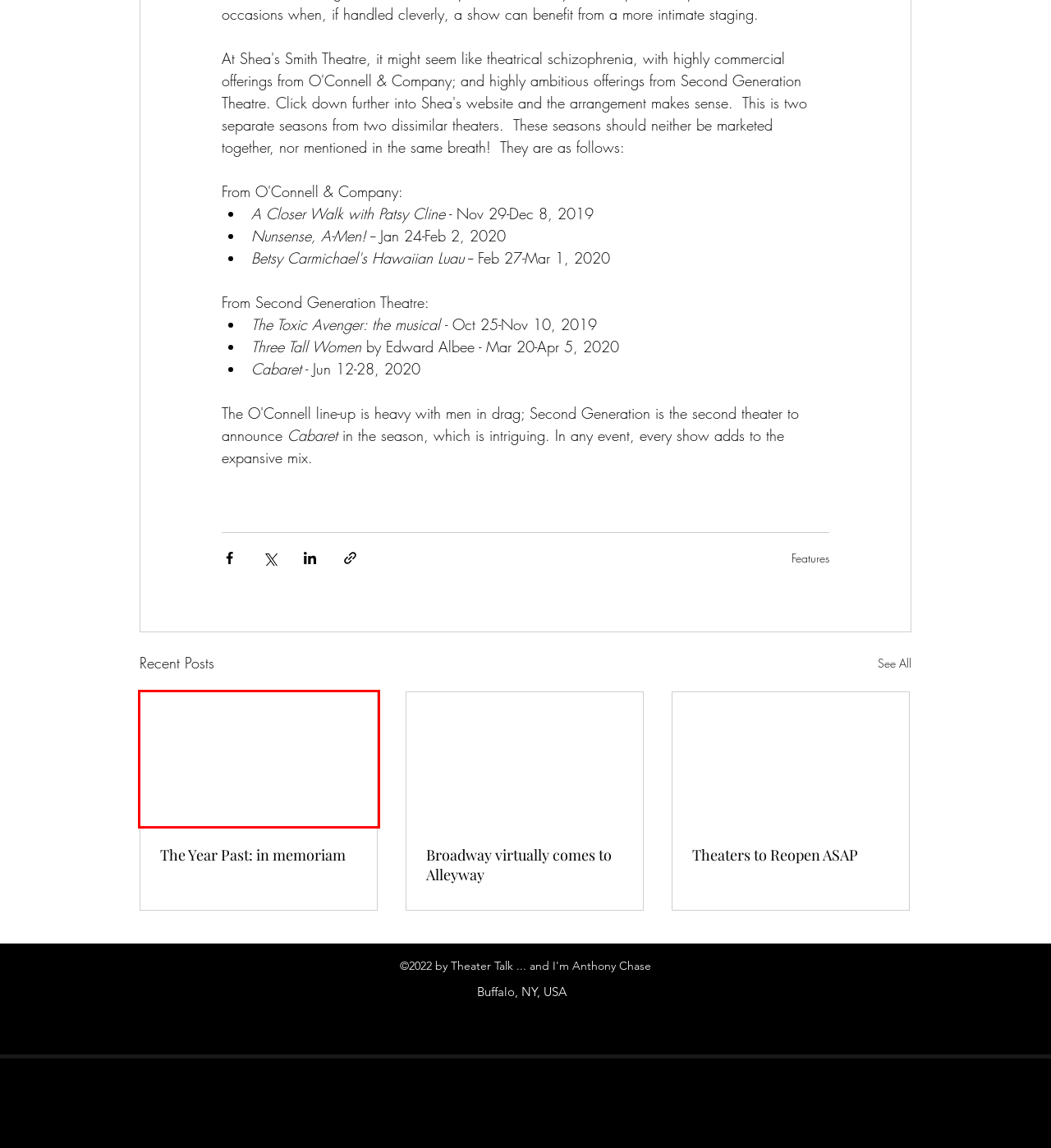Review the webpage screenshot provided, noting the red bounding box around a UI element. Choose the description that best matches the new webpage after clicking the element within the bounding box. The following are the options:
A. Theaters to Reopen ASAP
B. The Year Past: in memoriam
C. Features
D. Poems
E. Broadway virtually comes to Alleyway
F. Contact | Theater Talk ... and
G. Calendar
H. Subscribe | Theater Talk ... and

B